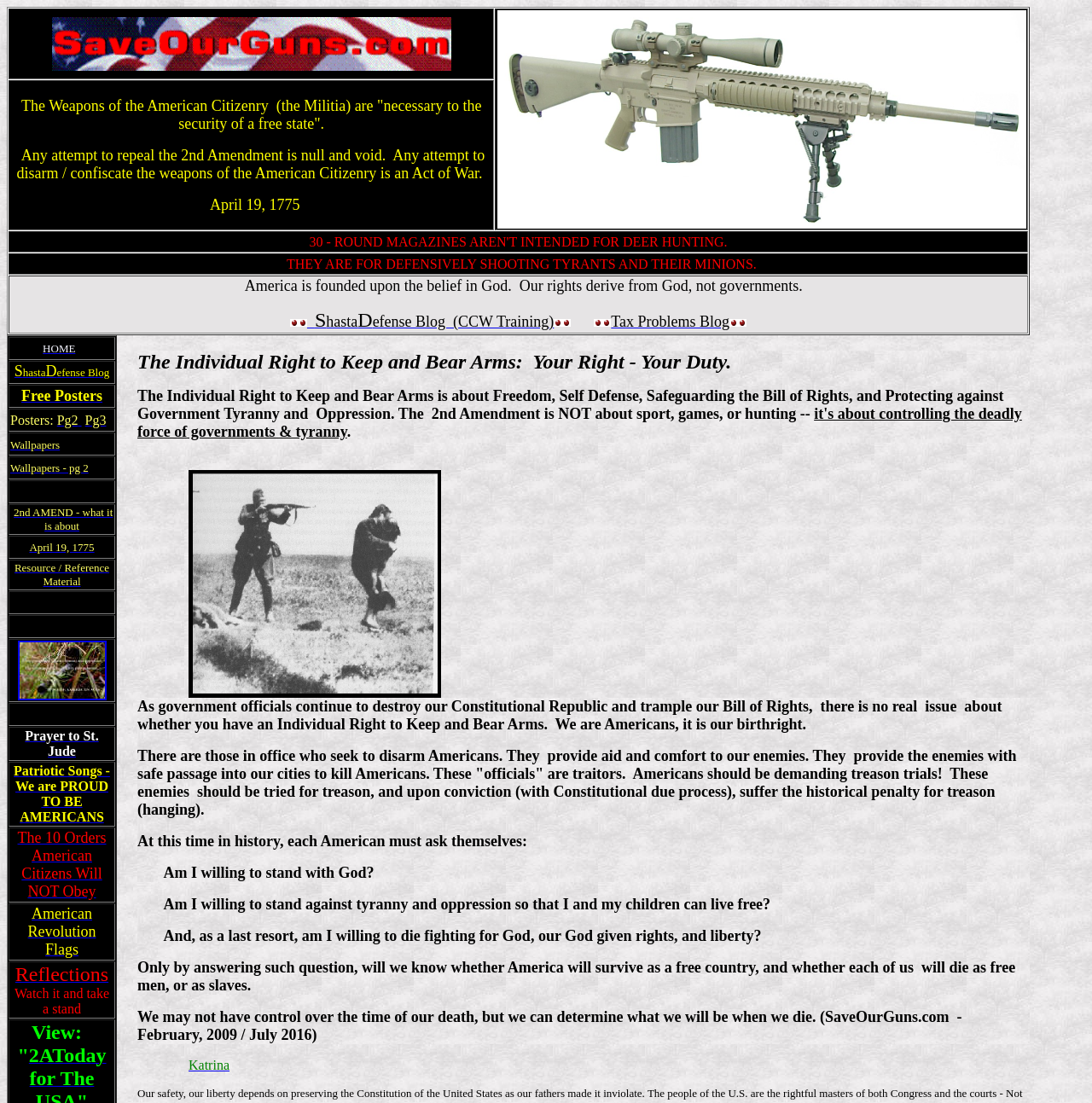Determine the bounding box coordinates for the area that needs to be clicked to fulfill this task: "View Privacy Policy". The coordinates must be given as four float numbers between 0 and 1, i.e., [left, top, right, bottom].

None